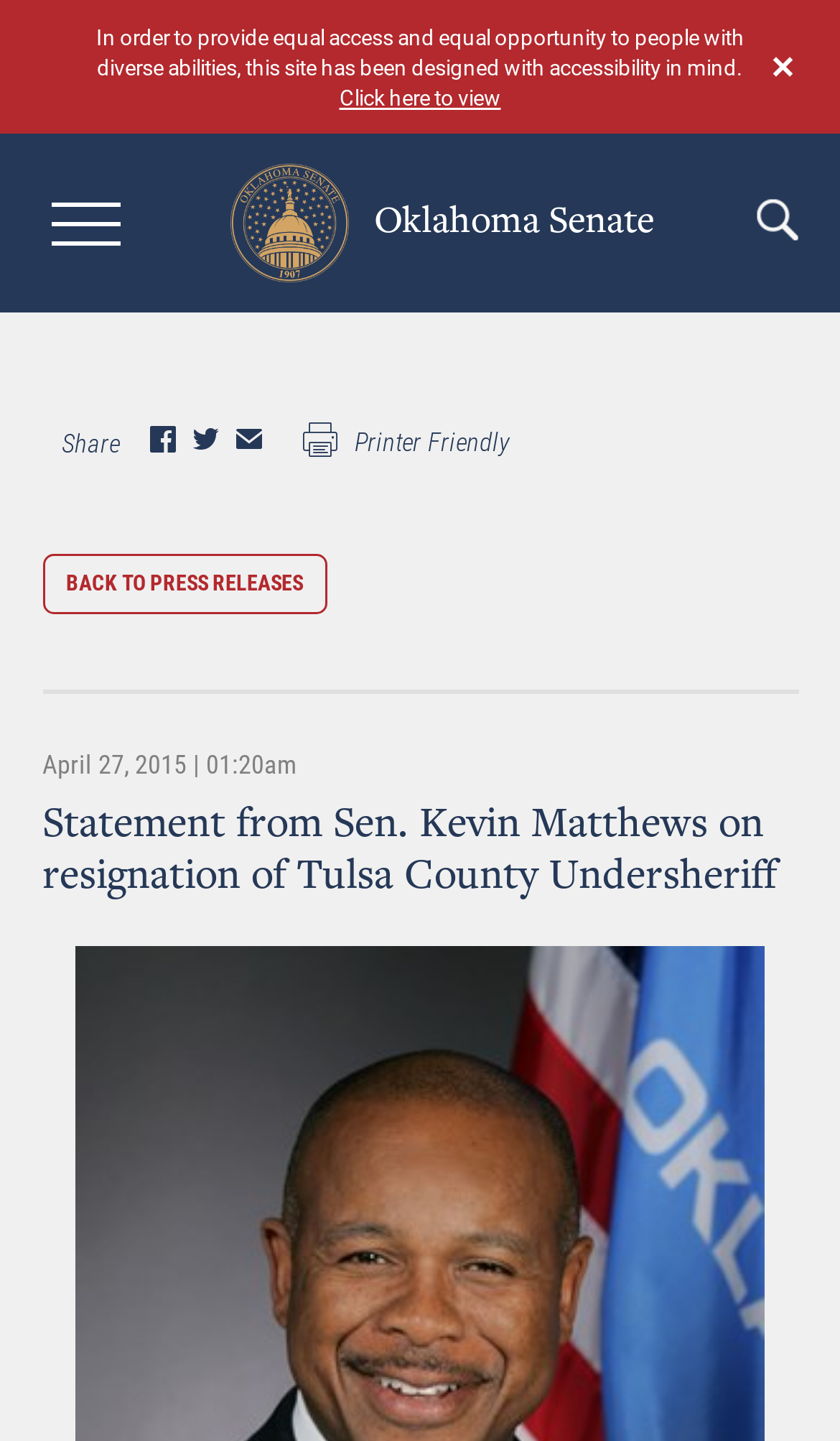Write a detailed summary of the webpage.

The webpage appears to be a press release from the Oklahoma Senate, specifically a statement from Sen. Kevin Matthews regarding the resignation of Tulsa County Undersheriff Tim Albin. 

At the top left corner, there is a link to "Skip to main content". On the top right side, there is an icon with no description. Below it, there is a statement about the website's accessibility features. 

On the top center, there is a link to the Oklahoma Senate's main page, accompanied by an image of the Oklahoma Senate logo. 

A search bar is located in the middle of the top section, with a search button on the right side. The search button has the text "SEARCH" on it. 

On the top left side, there is a "Share" option, and next to it, a link to print the page in a printer-friendly format. 

Below the search bar, there is a link to go back to the press releases page. The date and time of the press release, "April 27, 2015 | 01:20am", are displayed on the left side. 

The main content of the webpage is a statement from Sen. Kevin Matthews, which is headed by a title "Statement from Sen. Kevin Matthews on resignation of Tulsa County Undersheriff".